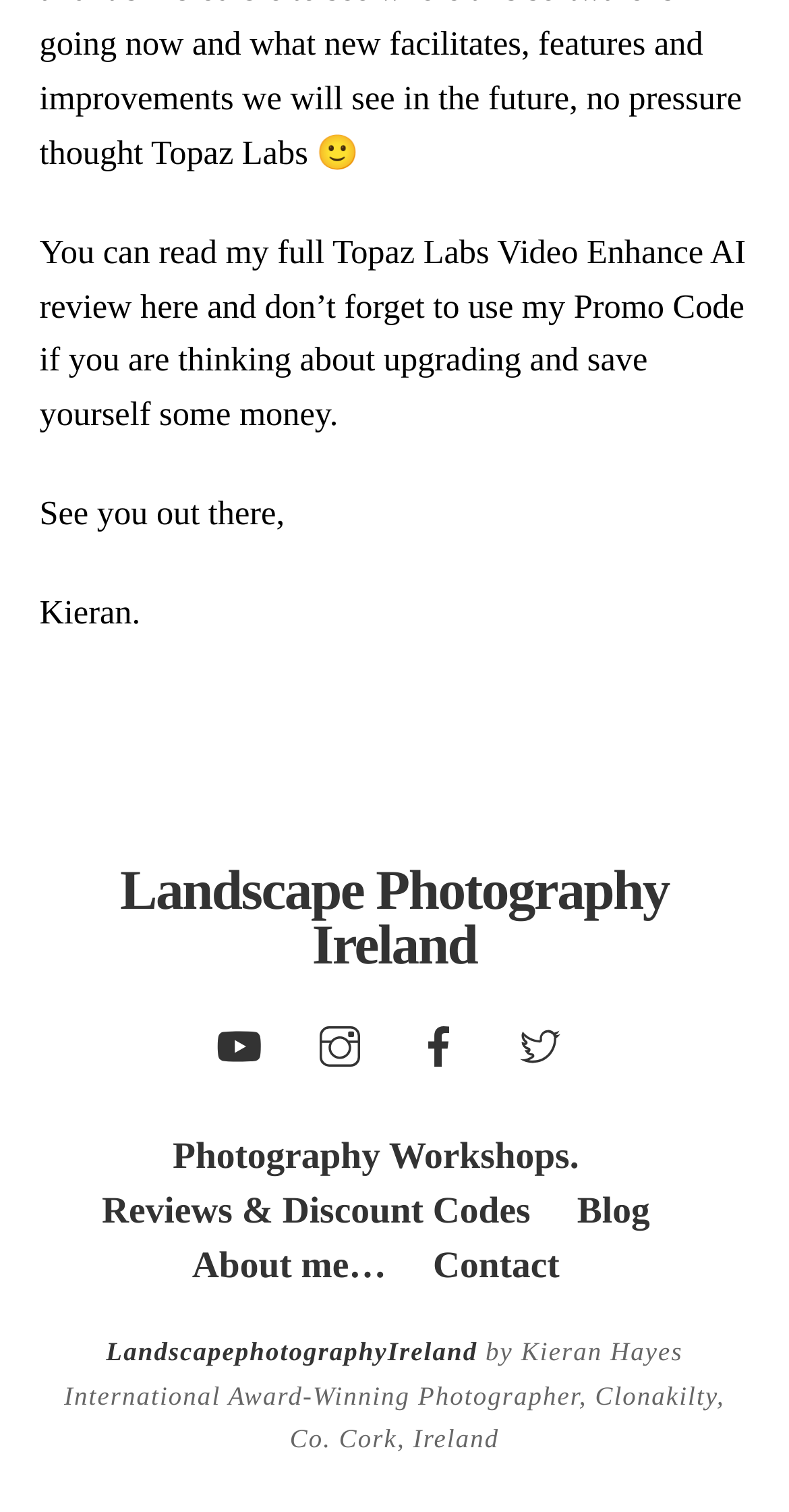Bounding box coordinates must be specified in the format (top-left x, top-left y, bottom-right x, bottom-right y). All values should be floating point numbers between 0 and 1. What are the bounding box coordinates of the UI element described as: Reviews & Discount Codes

[0.129, 0.787, 0.672, 0.814]